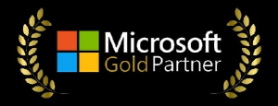What is the shape of the emblem?
Carefully examine the image and provide a detailed answer to the question.

The emblem is described as a colorful square, which is divided into four segments of different colors, arranged in a grid pattern.